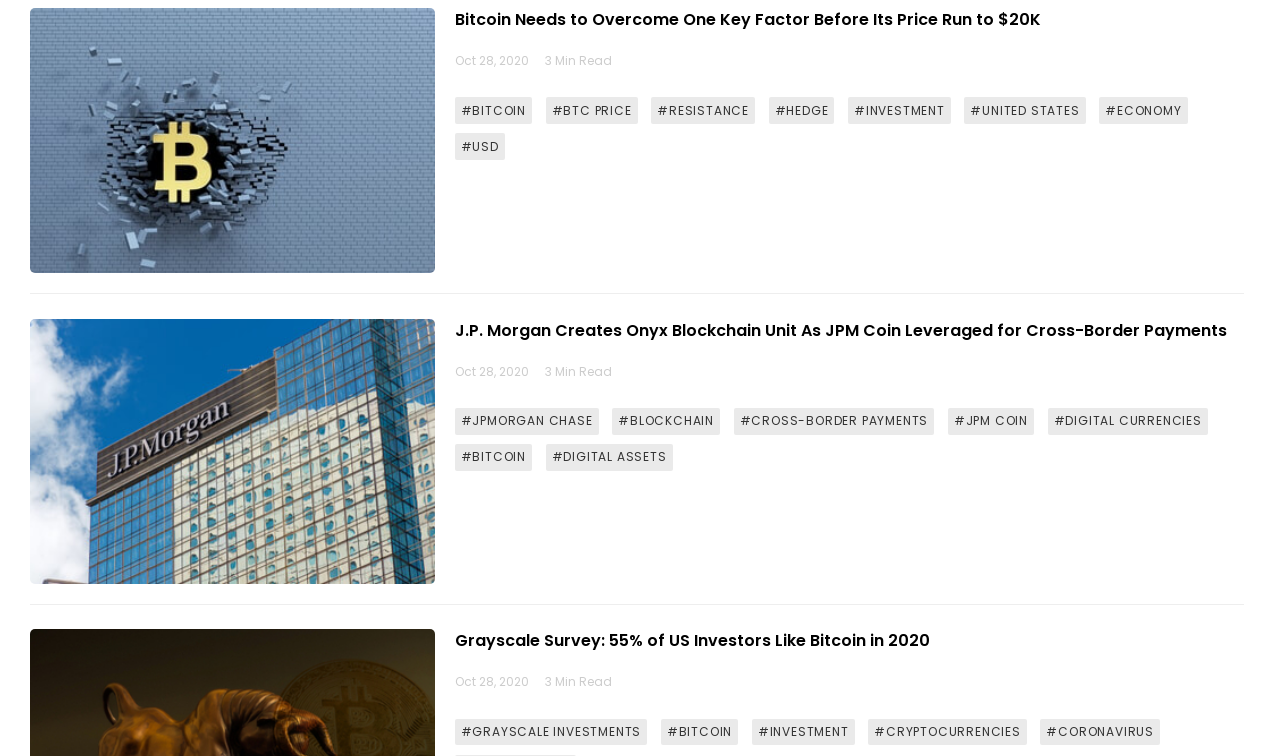Based on the image, provide a detailed response to the question:
What is the percentage of US investors who like Bitcoin in 2020?

The third article's heading is 'Grayscale Survey: 55% of US Investors Like Bitcoin in 2020', indicating that 55% of US investors like Bitcoin in 2020 according to the Grayscale survey.